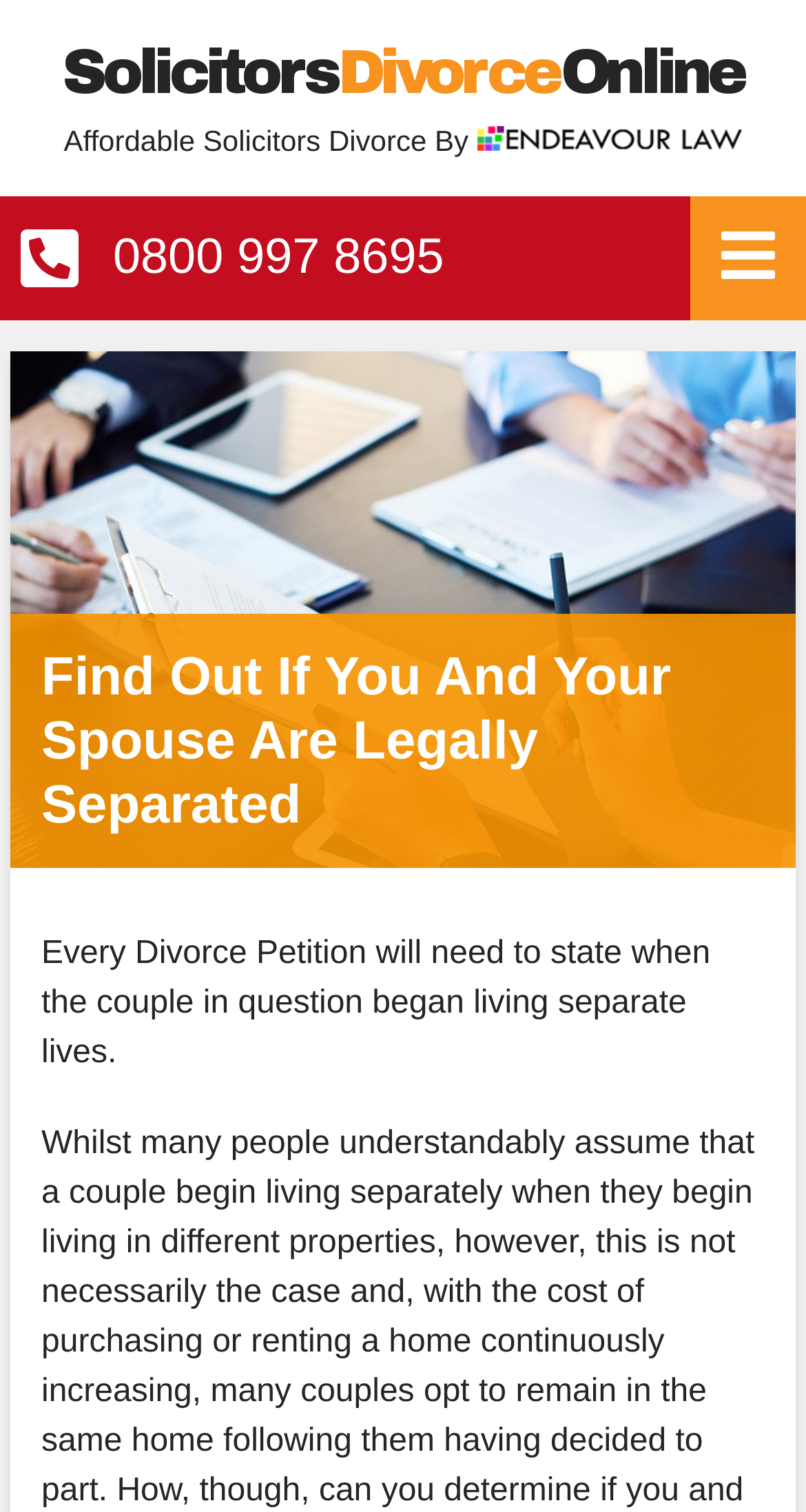What is the topic of the image located at the top of the webpage?
Look at the image and respond to the question as thoroughly as possible.

I found the topic of the image by looking at the image 'Facts about separation' which is located at the top of the webpage, below the 'Are you and your spouse legally separated?' text.